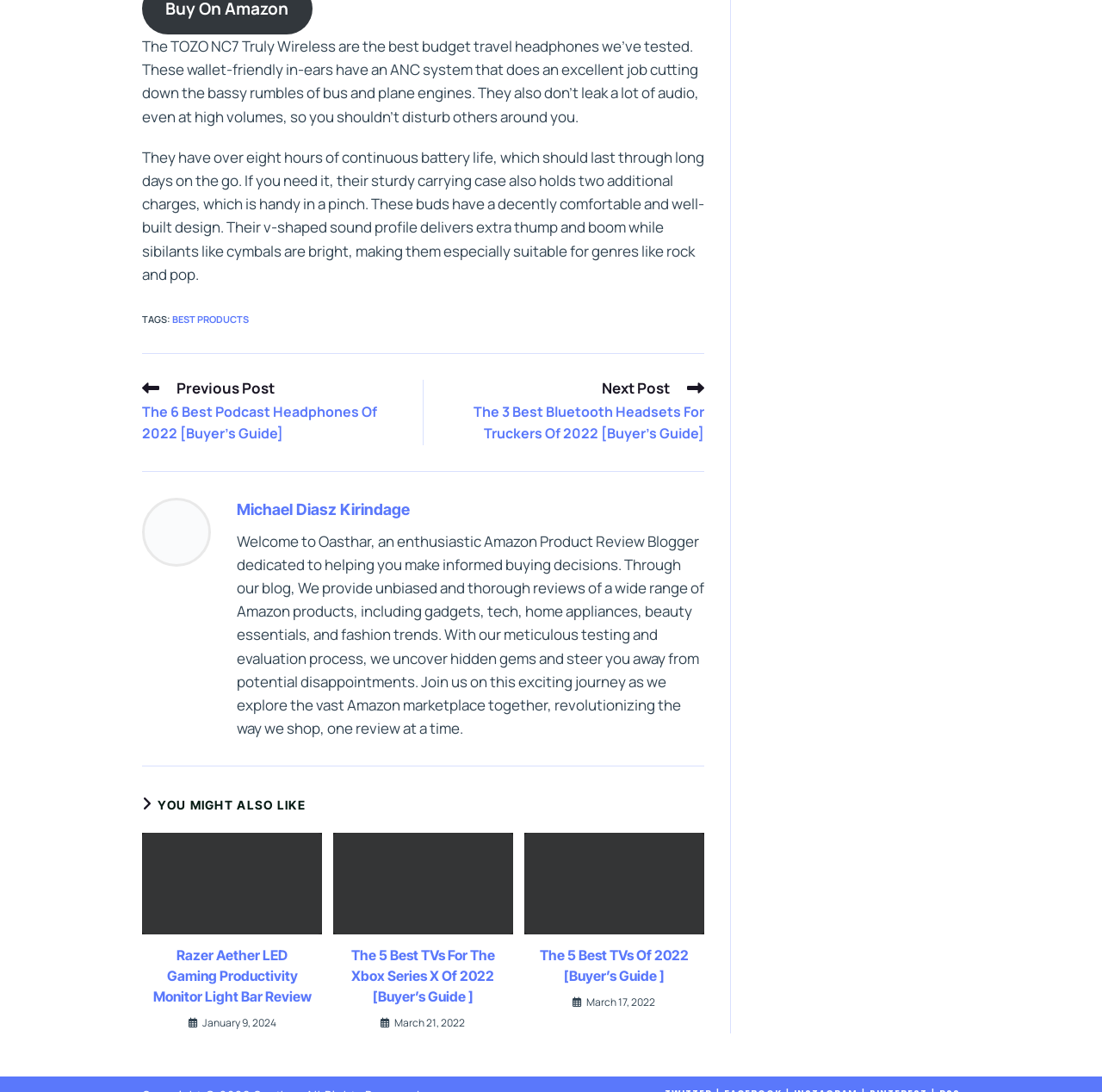How many hours of continuous battery life do the reviewed headphones have?
Answer the question in as much detail as possible.

According to the StaticText element with ID 269, the reviewed headphones have over eight hours of continuous battery life, which should last through long days on the go.